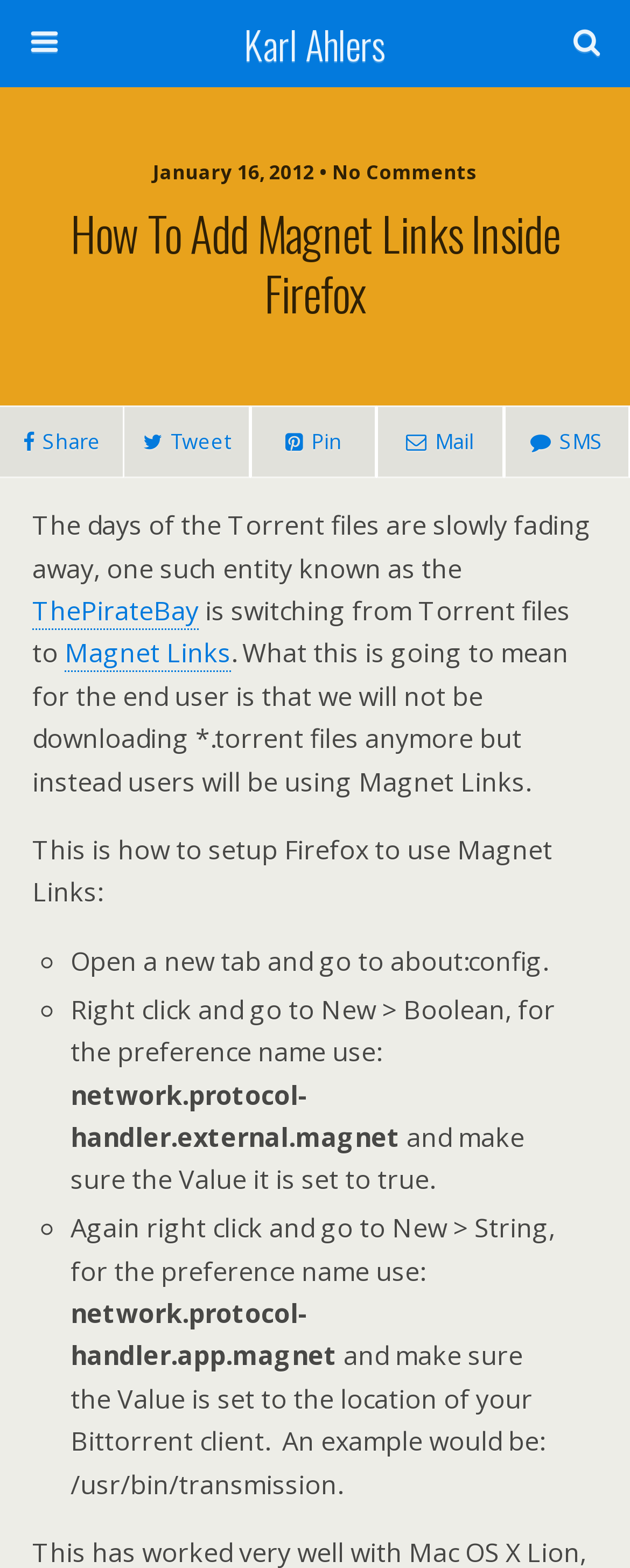Please examine the image and provide a detailed answer to the question: What is the author's name?

The author's name is mentioned in the link 'Karl Ahlers' at the top of the webpage, which suggests that the article or blog post is written by Karl Ahlers.